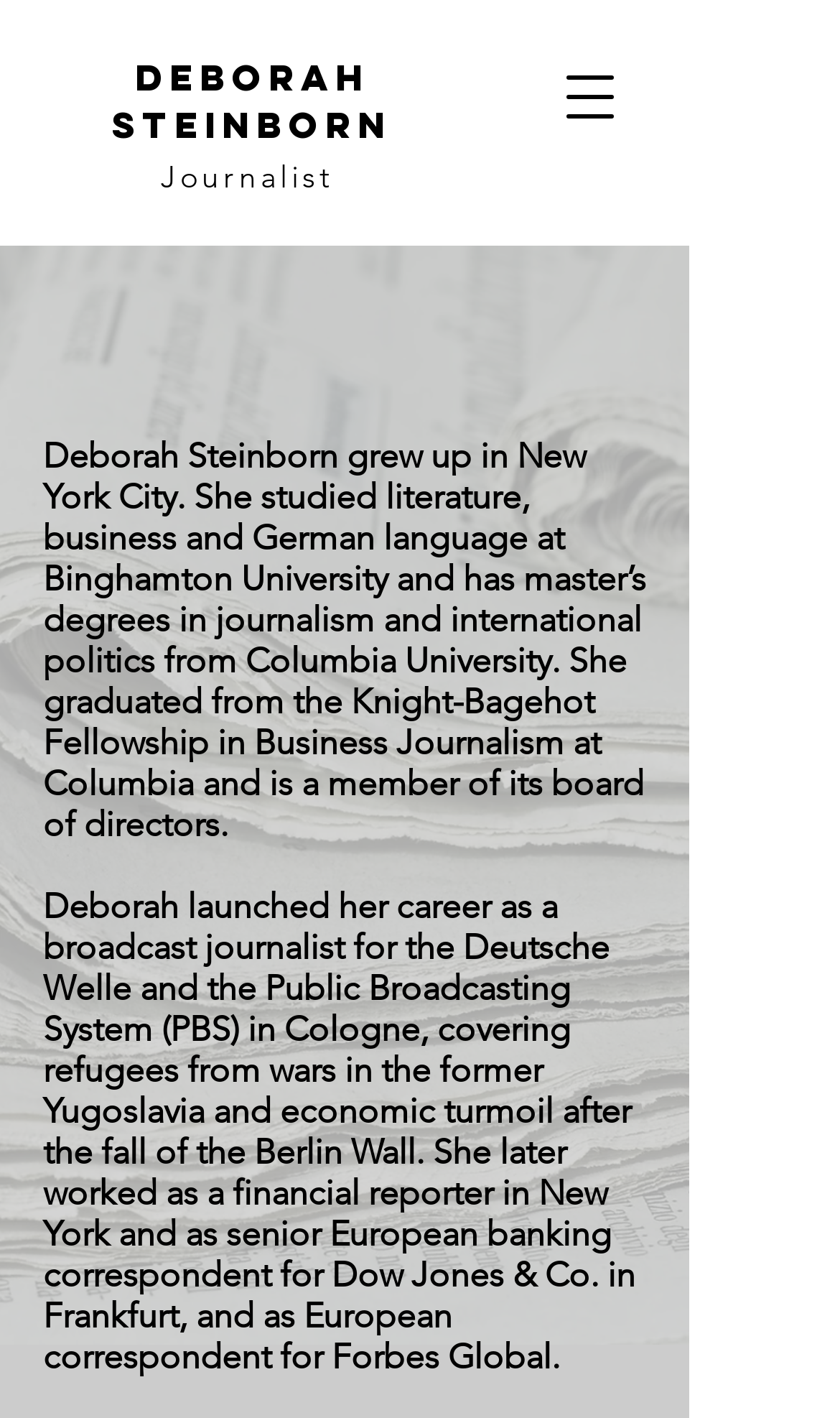Please respond in a single word or phrase: 
Where did Deborah Steinborn study literature?

Binghamton University